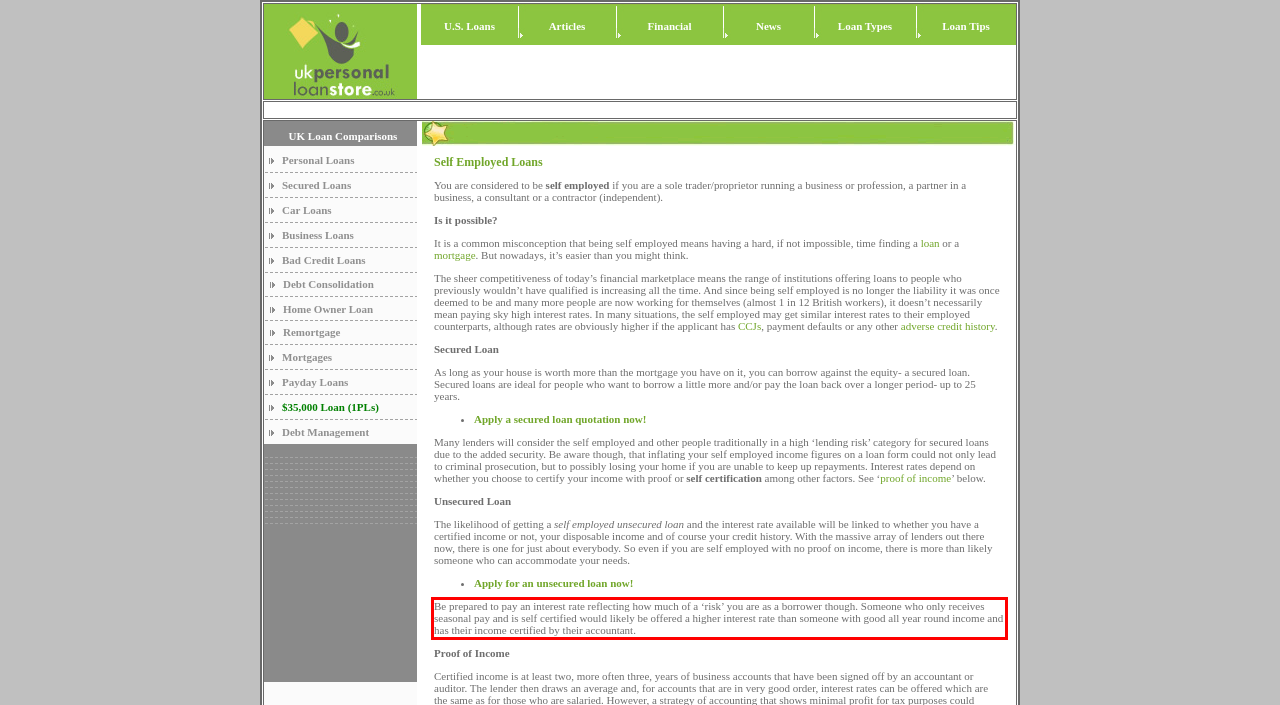Identify the red bounding box in the webpage screenshot and perform OCR to generate the text content enclosed.

Be prepared to pay an interest rate reflecting how much of a ‘risk’ you are as a borrower though. Someone who only receives seasonal pay and is self certified would likely be offered a higher interest rate than someone with good all year round income and has their income certified by their accountant.